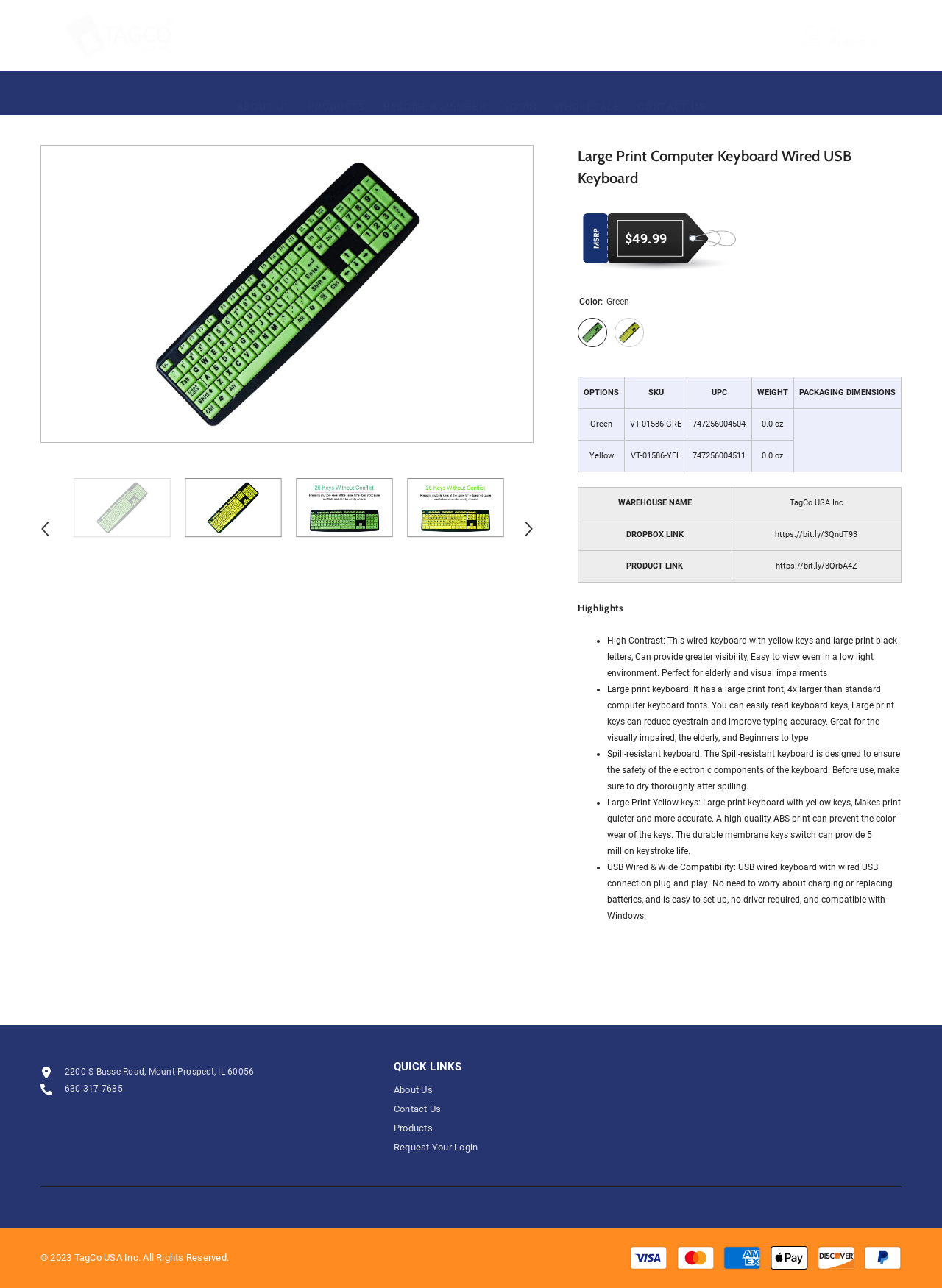Please provide a comprehensive answer to the question based on the screenshot: What is the purpose of the Large Print Computer Keyboard?

The purpose of the Large Print Computer Keyboard can be found in the Highlights section, where it is described as 'Perfect for elderly and visual impairments'.